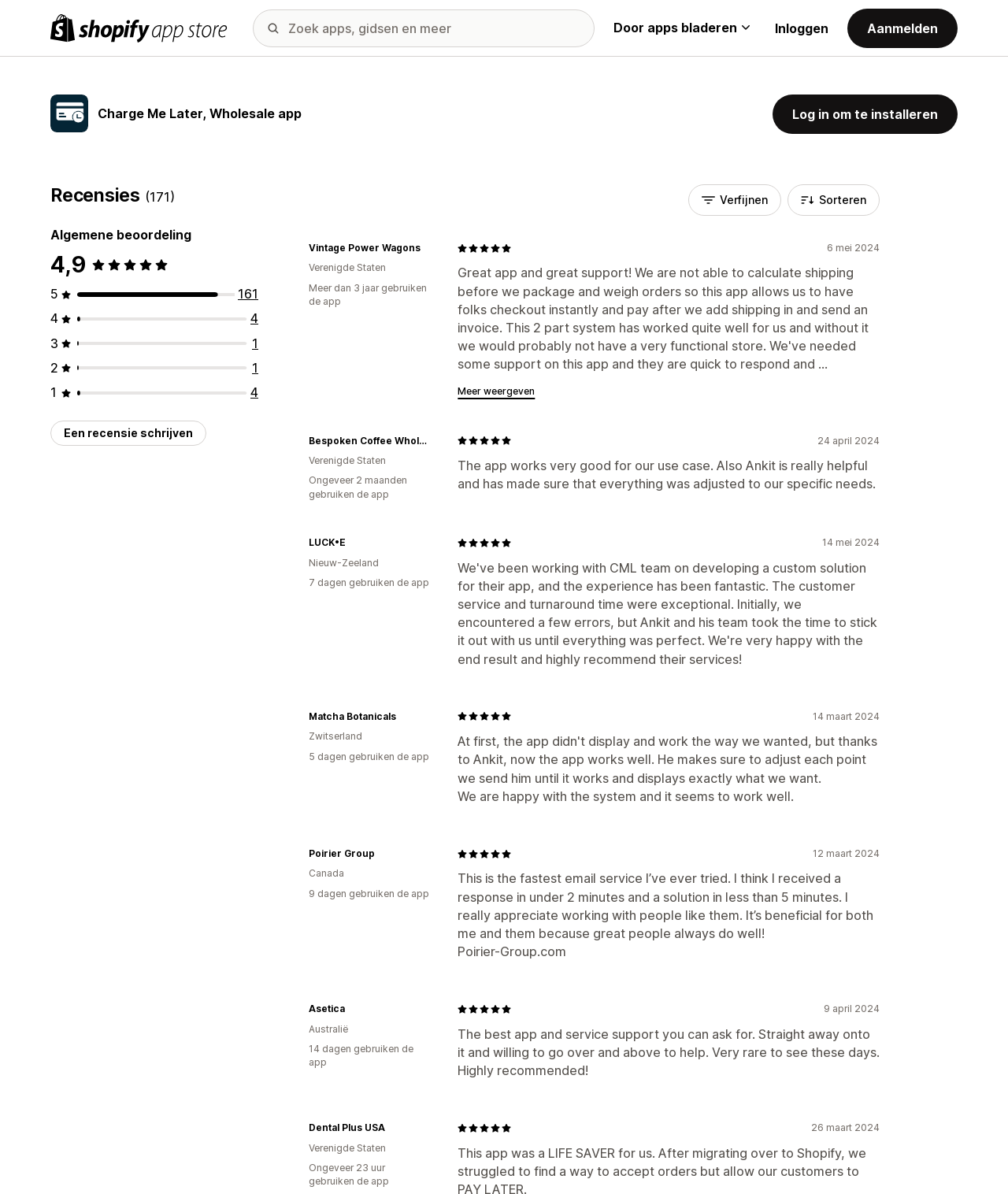What is the rating of the app?
Answer the question with a single word or phrase derived from the image.

4.9 out of 5 stars